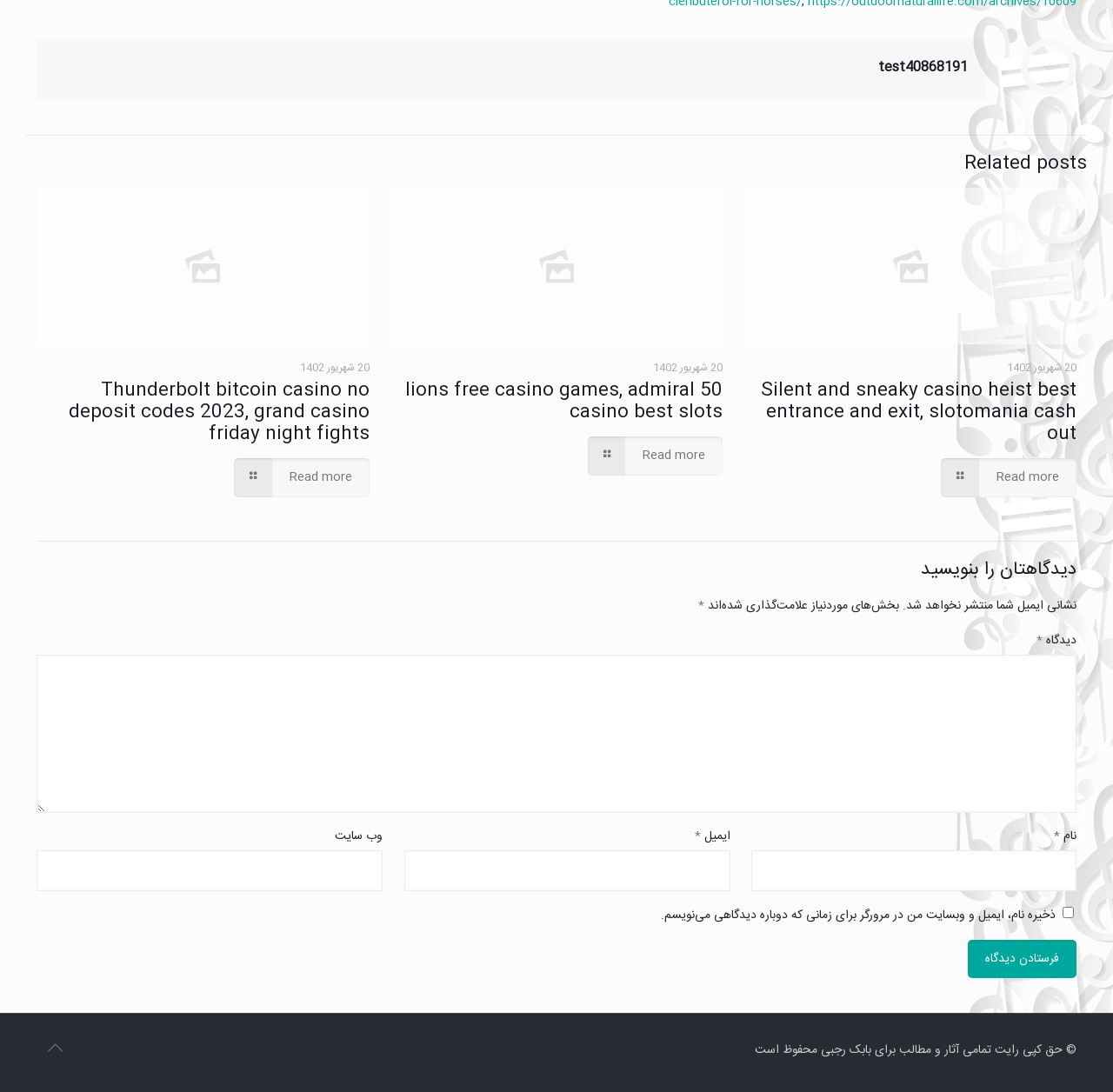Please provide the bounding box coordinates for the element that needs to be clicked to perform the instruction: "Click on the 'Silent and sneaky casino heist best entrance and exit, slotomania cash out' link". The coordinates must consist of four float numbers between 0 and 1, formatted as [left, top, right, bottom].

[0.684, 0.344, 0.967, 0.411]